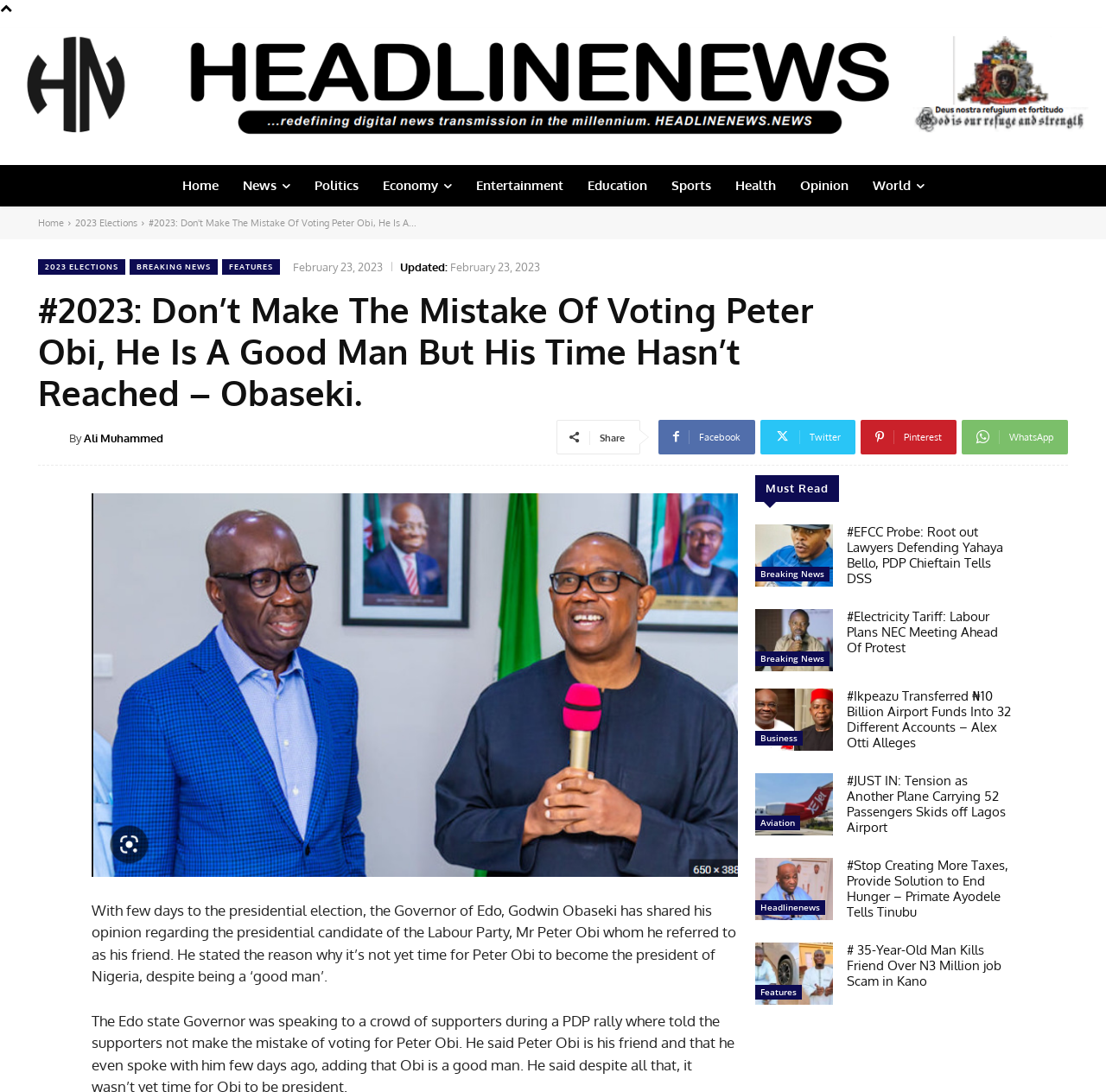Provide a brief response to the question using a single word or phrase: 
How many social media sharing links are available?

4